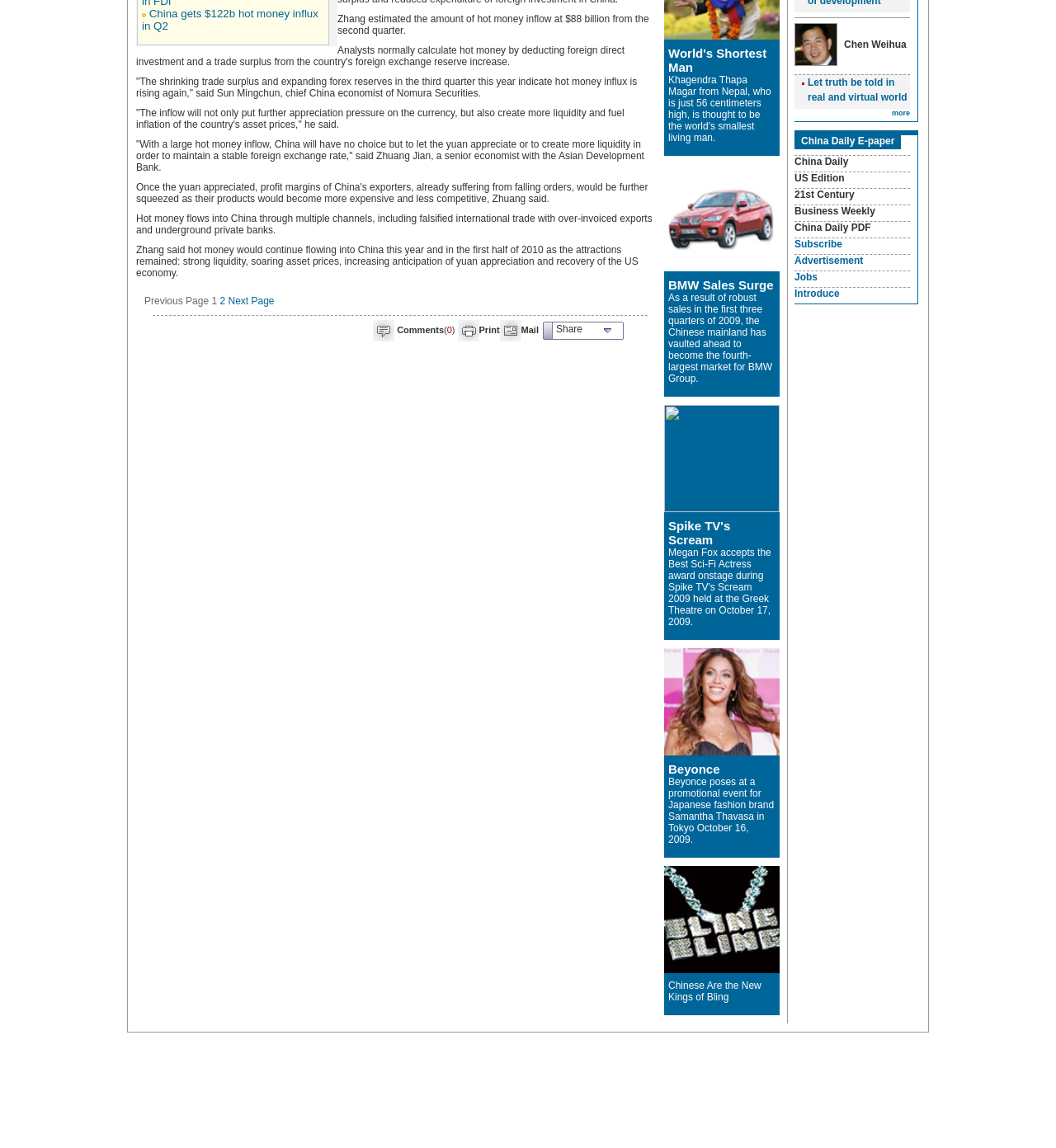Please find the bounding box coordinates (top-left x, top-left y, bottom-right x, bottom-right y) in the screenshot for the UI element described as follows: China Daily PDF

[0.752, 0.193, 0.825, 0.203]